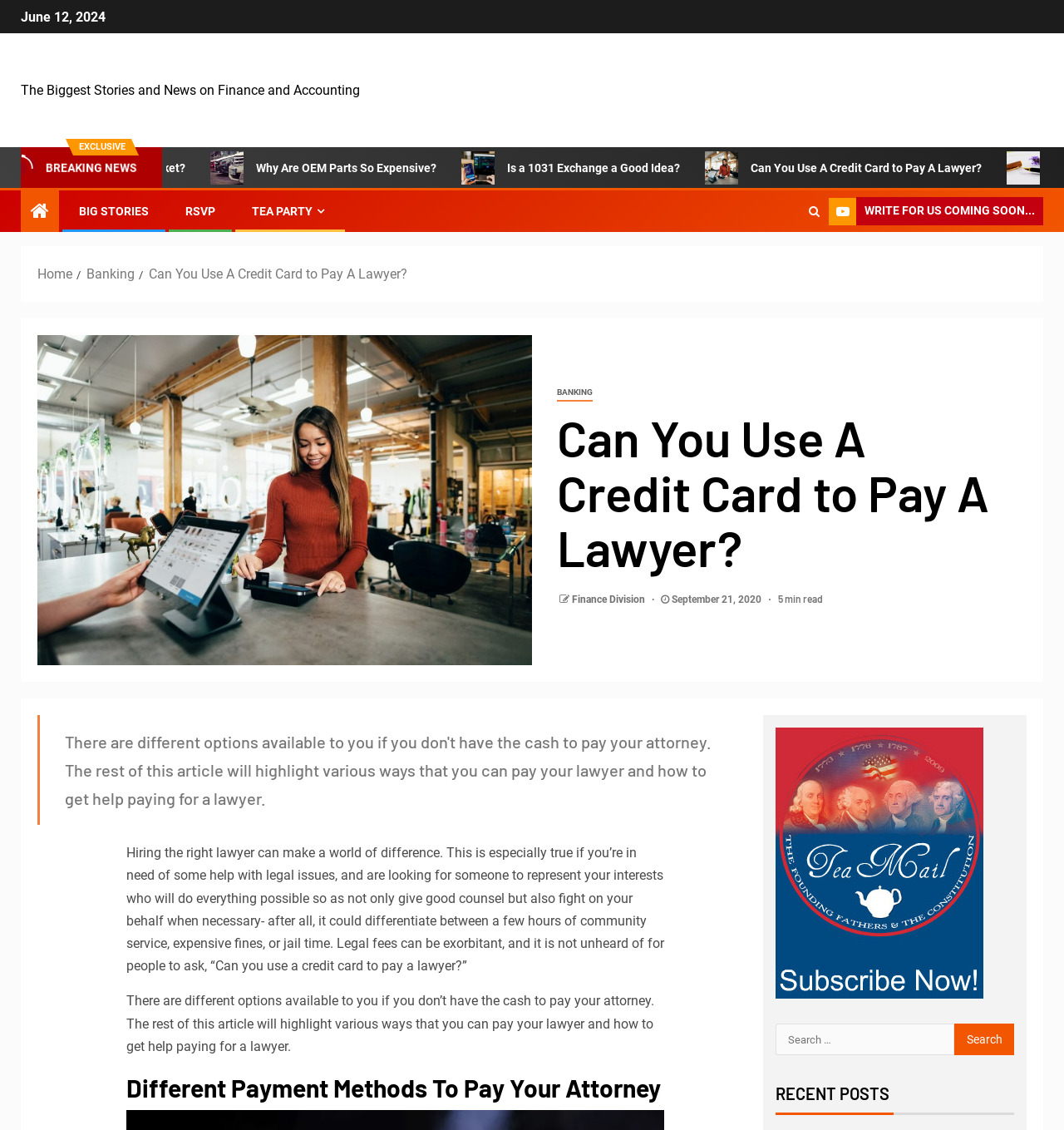Locate the bounding box coordinates of the element I should click to achieve the following instruction: "Search for games or creators".

None